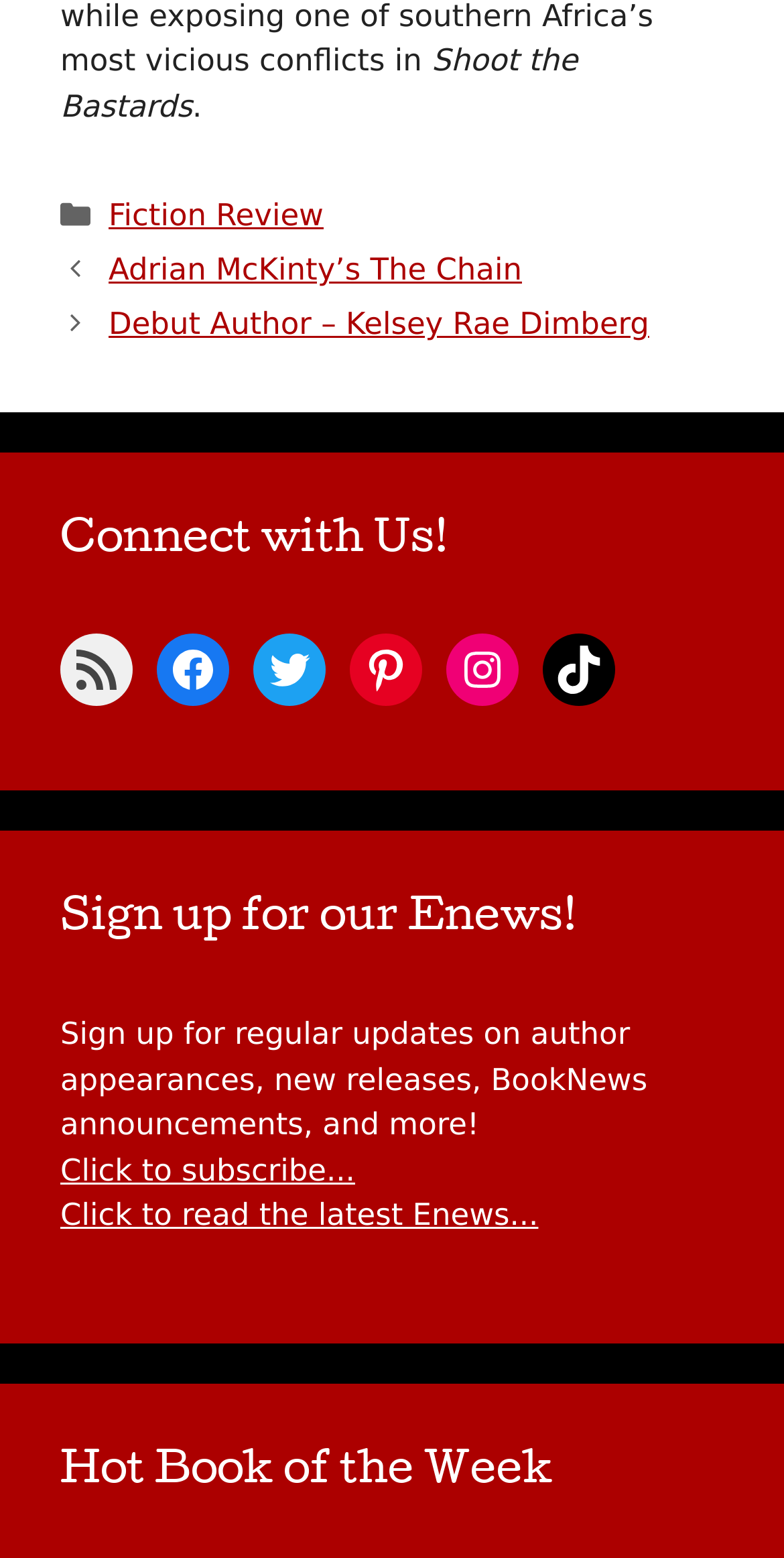Please find and report the bounding box coordinates of the element to click in order to perform the following action: "View the 'Journal Map'". The coordinates should be expressed as four float numbers between 0 and 1, in the format [left, top, right, bottom].

None